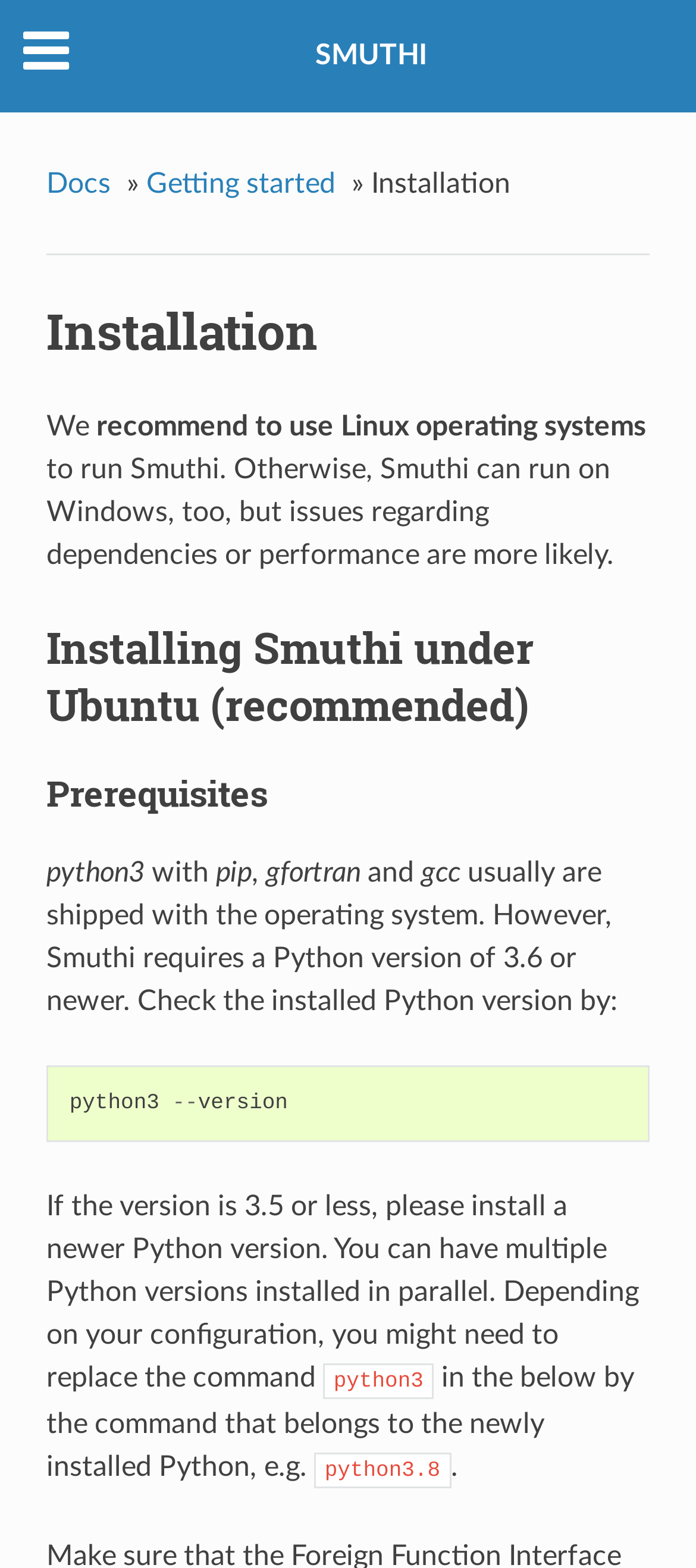What is the title of the current section? Observe the screenshot and provide a one-word or short phrase answer.

Installation